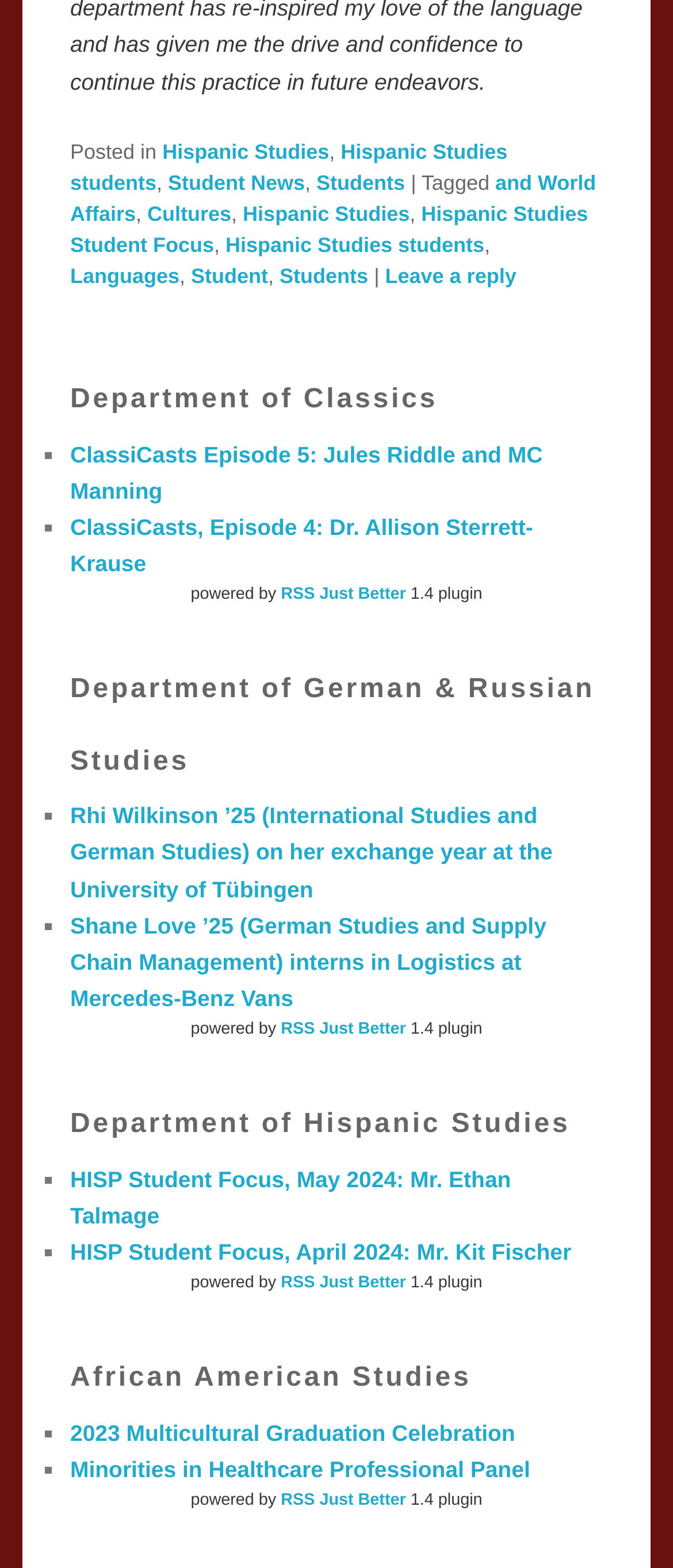Could you locate the bounding box coordinates for the section that should be clicked to accomplish this task: "Click on the 'RSS Just Better' link".

[0.417, 0.373, 0.603, 0.385]